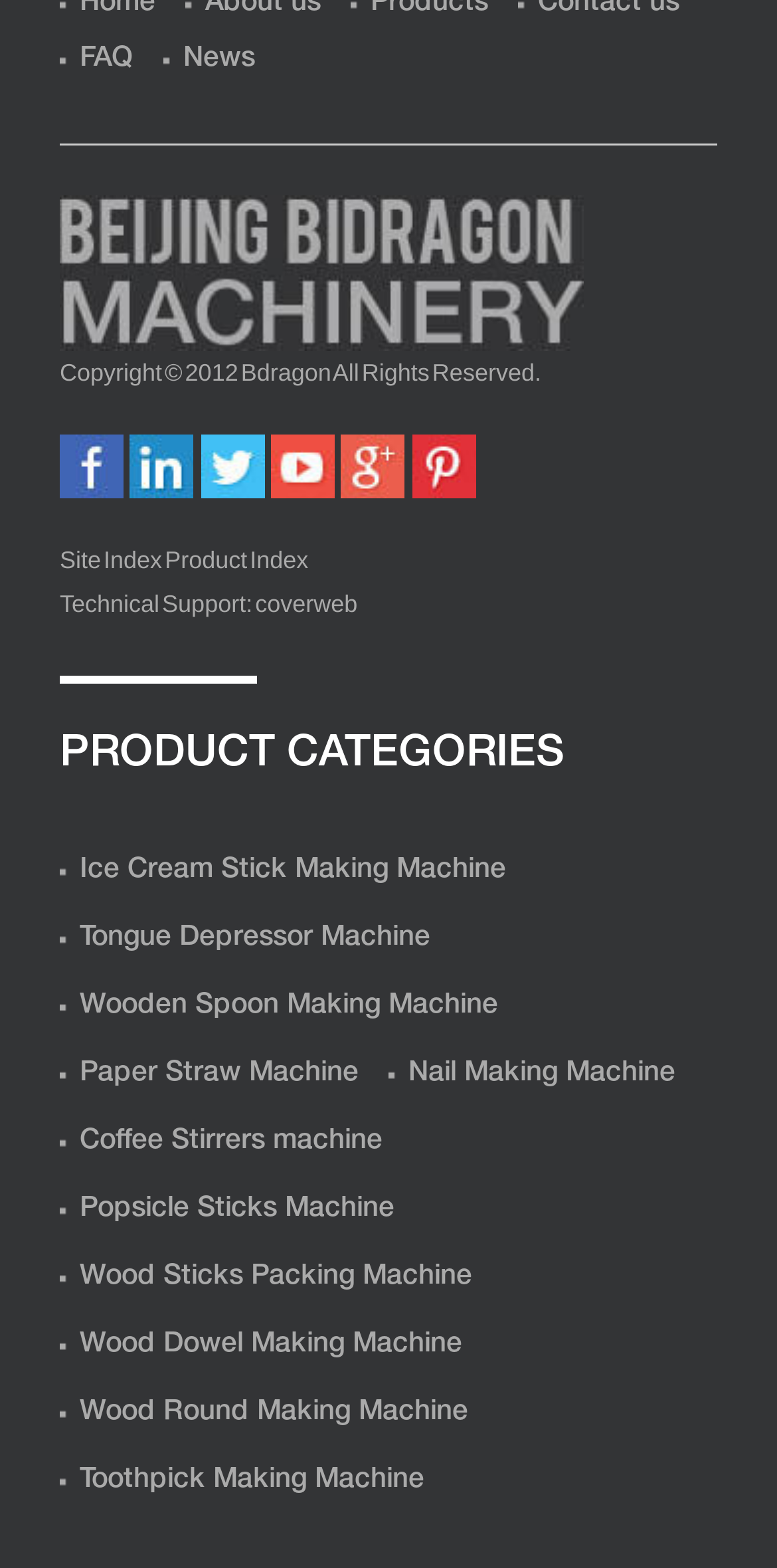Specify the bounding box coordinates of the area to click in order to execute this command: 'go to FAQ page'. The coordinates should consist of four float numbers ranging from 0 to 1, and should be formatted as [left, top, right, bottom].

[0.103, 0.03, 0.172, 0.046]